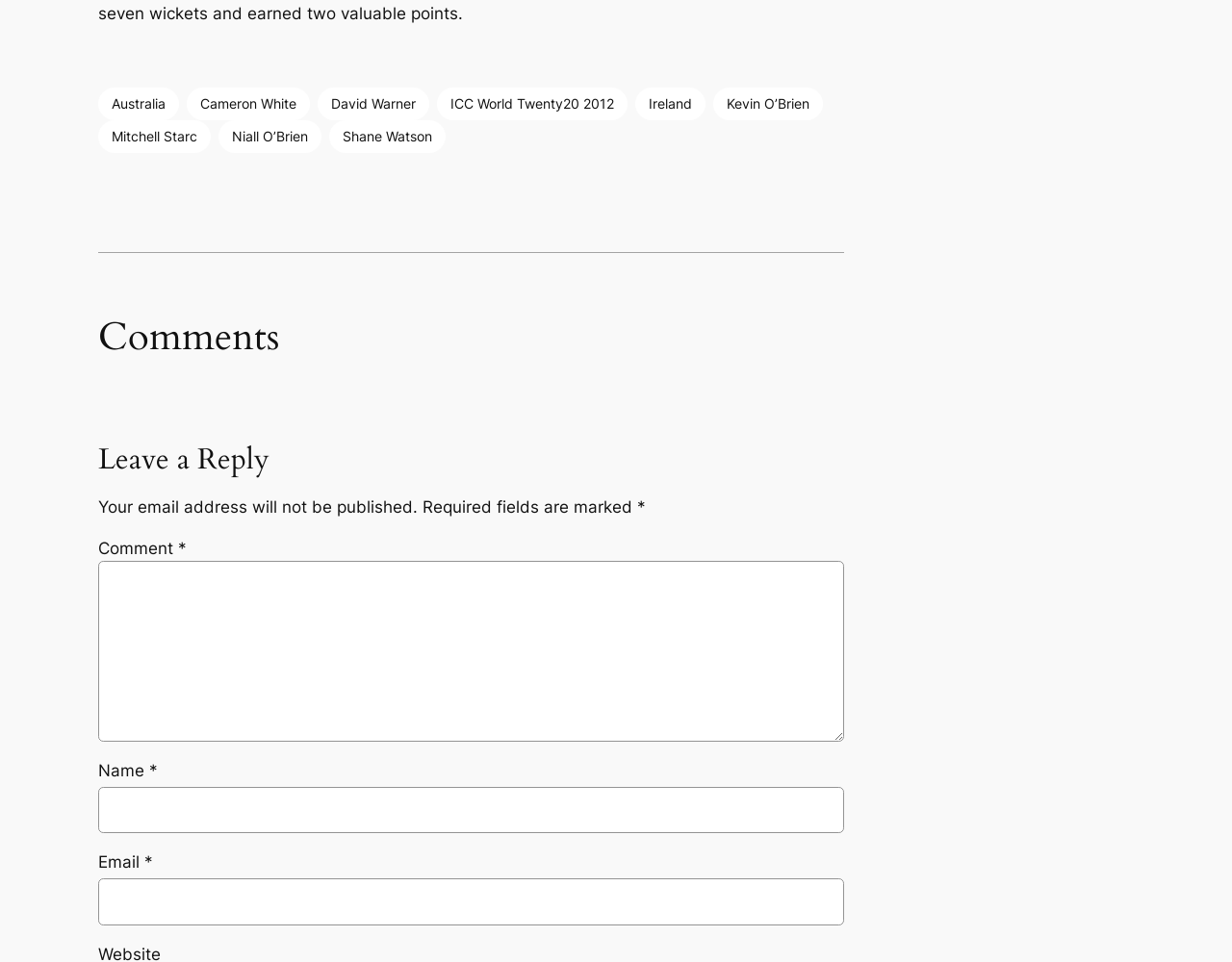Please determine the bounding box coordinates of the element's region to click for the following instruction: "Leave a comment".

[0.08, 0.583, 0.685, 0.771]